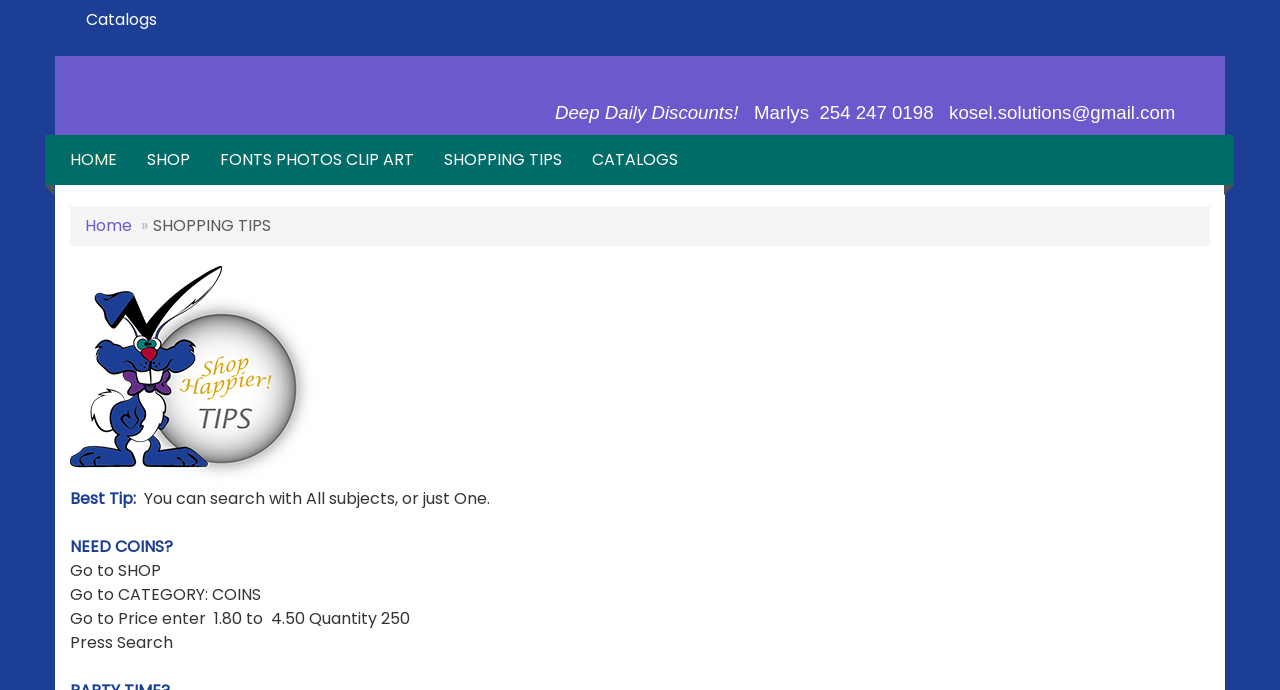Identify the bounding box coordinates for the element you need to click to achieve the following task: "Search with All subjects". Provide the bounding box coordinates as four float numbers between 0 and 1, in the form [left, top, right, bottom].

[0.106, 0.705, 0.383, 0.739]